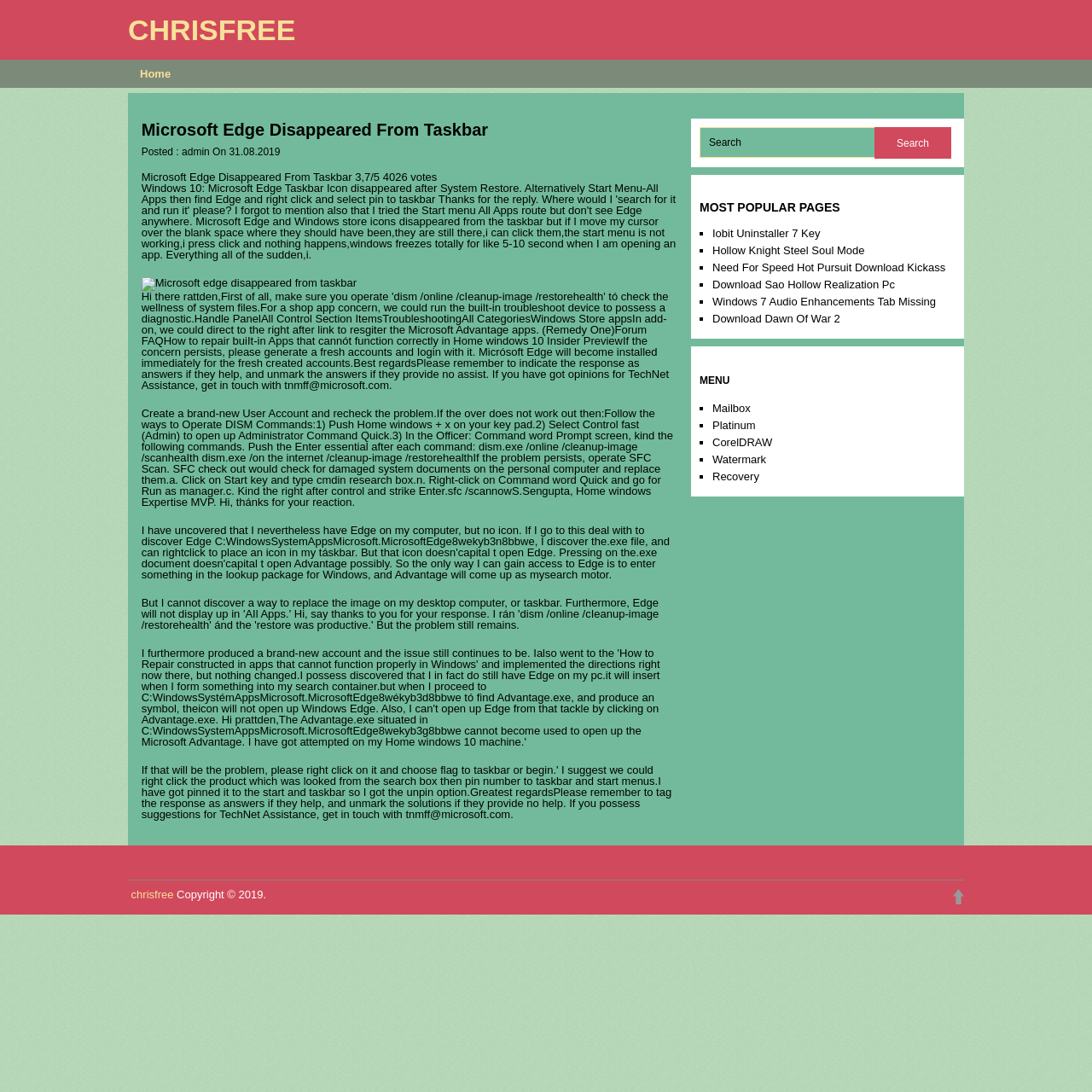Pinpoint the bounding box coordinates of the clickable area needed to execute the instruction: "Click on the 'CHRISFREE' link". The coordinates should be specified as four float numbers between 0 and 1, i.e., [left, top, right, bottom].

[0.117, 0.012, 0.271, 0.042]